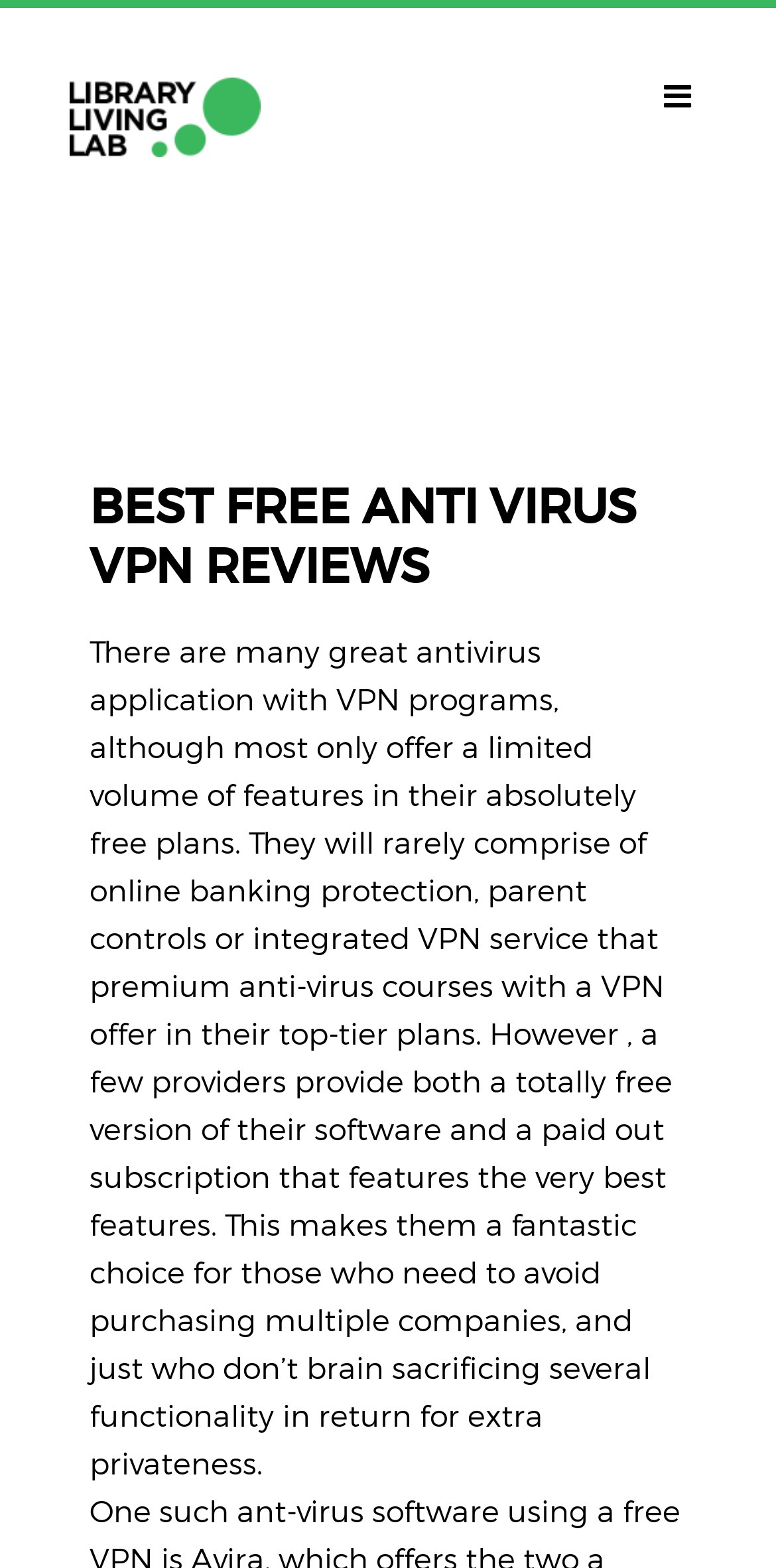Is there an image on the webpage?
Please answer using one word or phrase, based on the screenshot.

Yes